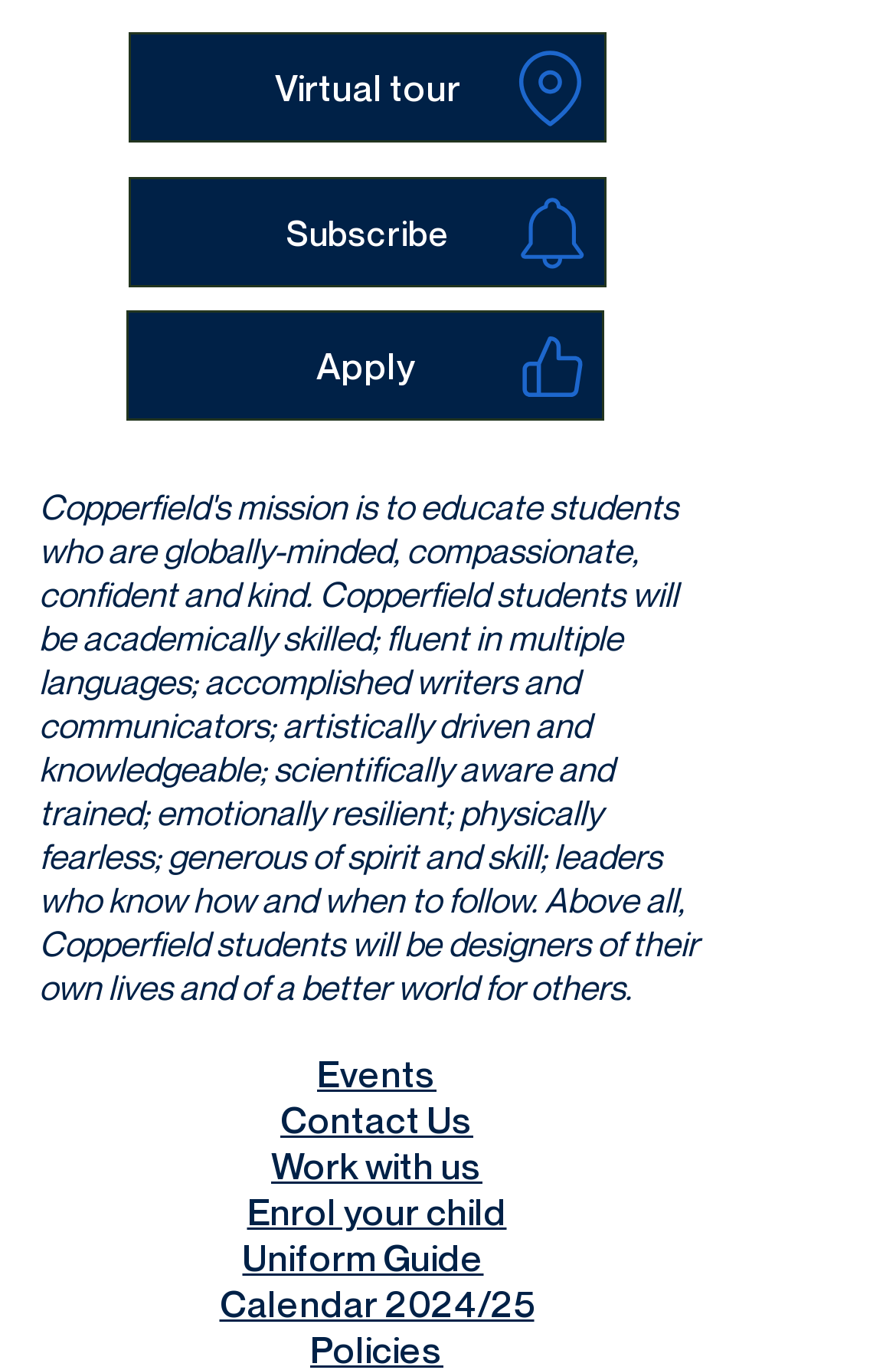What is the last link listed?
Your answer should be a single word or phrase derived from the screenshot.

Calendar 2024/25